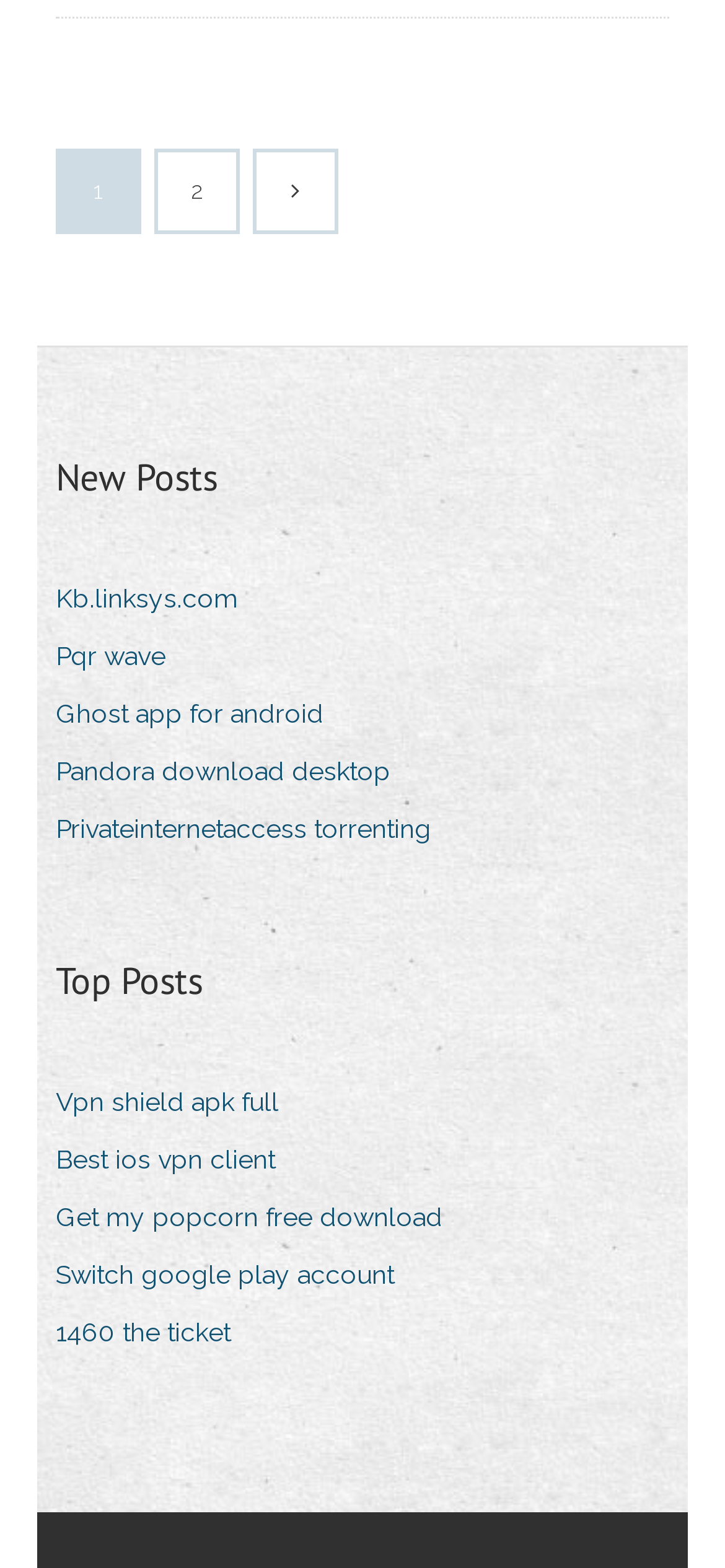For the element described, predict the bounding box coordinates as (top-left x, top-left y, bottom-right x, bottom-right y). All values should be between 0 and 1. Element description: Switch google play account

[0.077, 0.798, 0.582, 0.83]